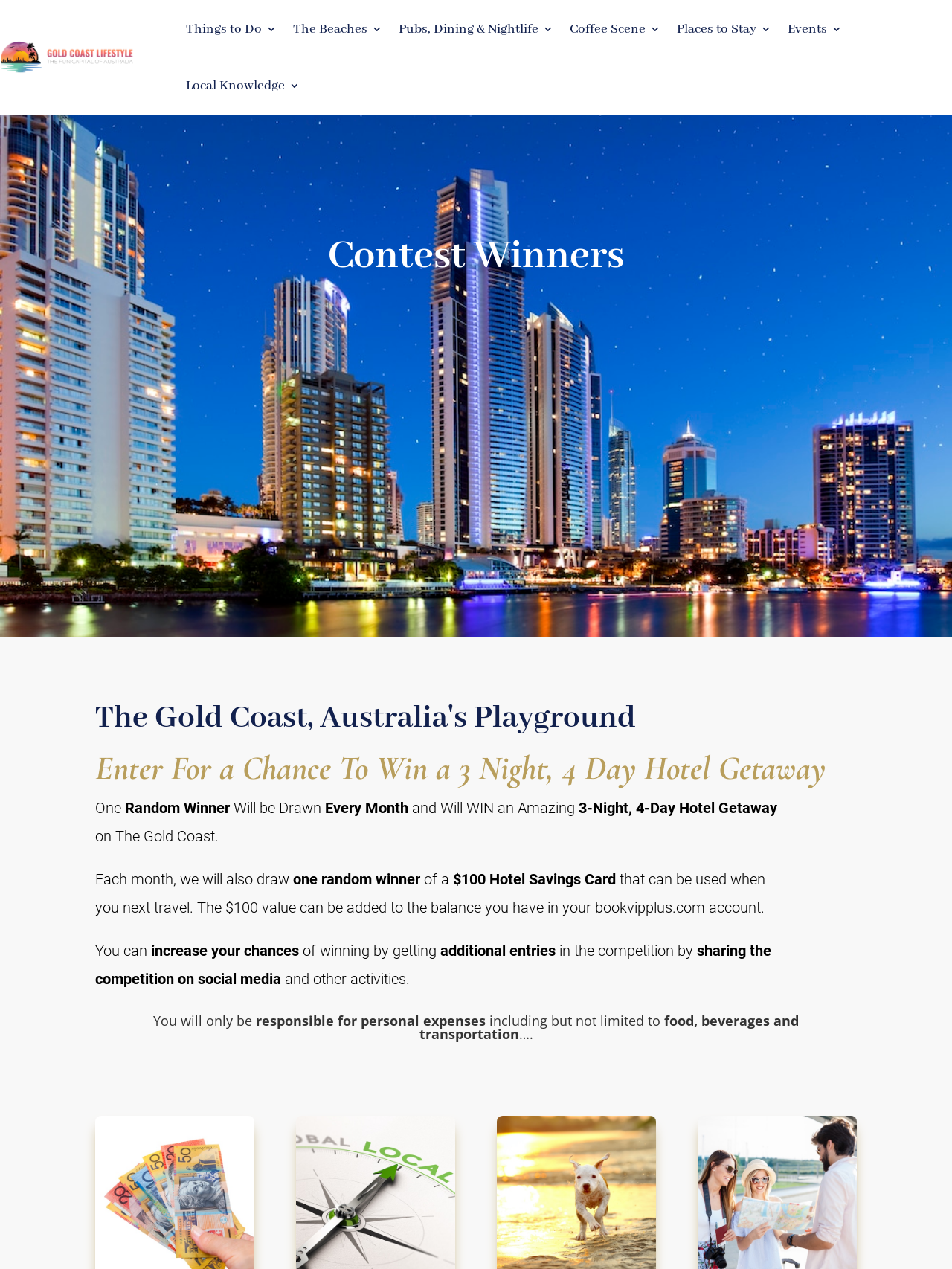Provide a comprehensive caption for the webpage.

The webpage is about a contest where winners can receive a 3-night, 4-day hotel getaway on the Gold Coast, Australia. At the top of the page, there are seven links to different categories, including "Things to Do", "The Beaches", "Pubs, Dining & Nightlife", "Coffee Scene", "Places to Stay", "Events", and "Local Knowledge". 

Below these links, there is a heading that explains the contest, stating that one random winner will be drawn every month to win the hotel getaway. The winner will also receive a $100 hotel savings card that can be used for future travel. 

The contest rules are explained in detail, including how to increase one's chances of winning by getting additional entries through sharing the competition on social media and other activities. There is also a section that outlines the responsibilities of the winner, including personal expenses such as food, beverages, and transportation.